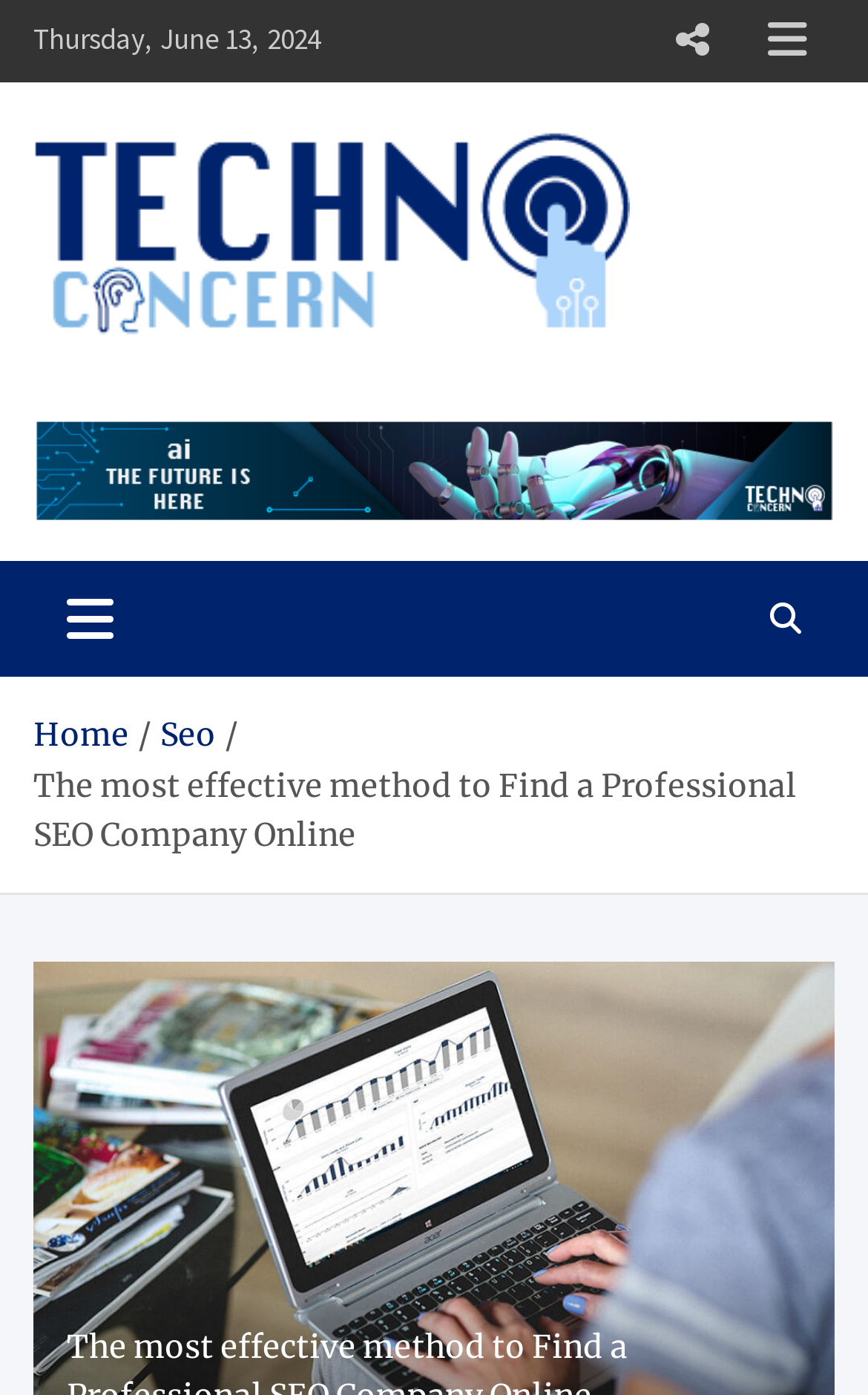Generate the text content of the main heading of the webpage.

The most effective method to Find a Professional SEO Company Online